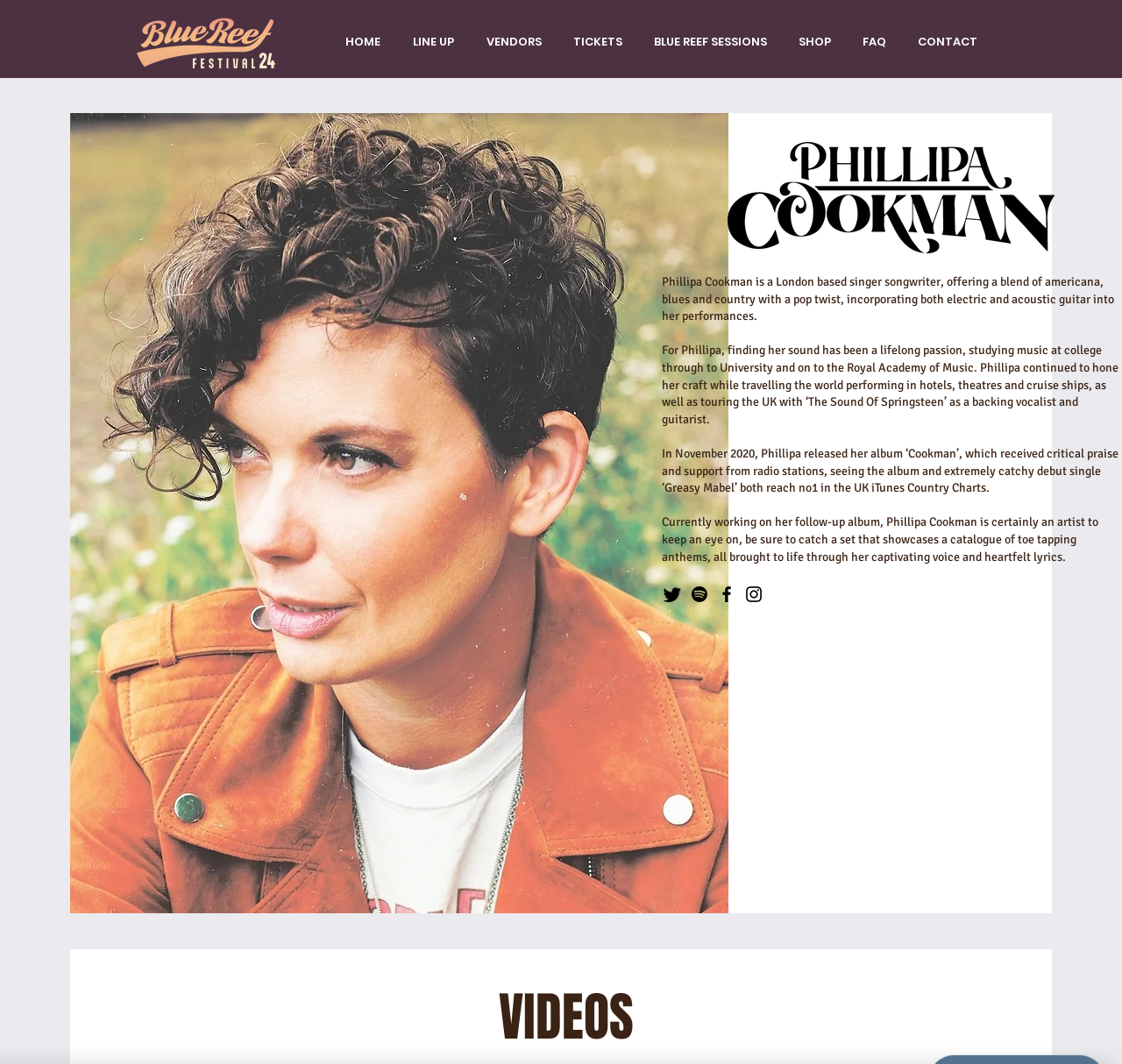What type of music does Phillipa Cookman's performances incorporate?
Please give a detailed and elaborate explanation in response to the question.

Based on the webpage content, specifically the StaticText element with the text '...incorporating both electric and acoustic guitar into her performances.', it is clear that Phillipa Cookman's performances incorporate both electric and acoustic guitar.